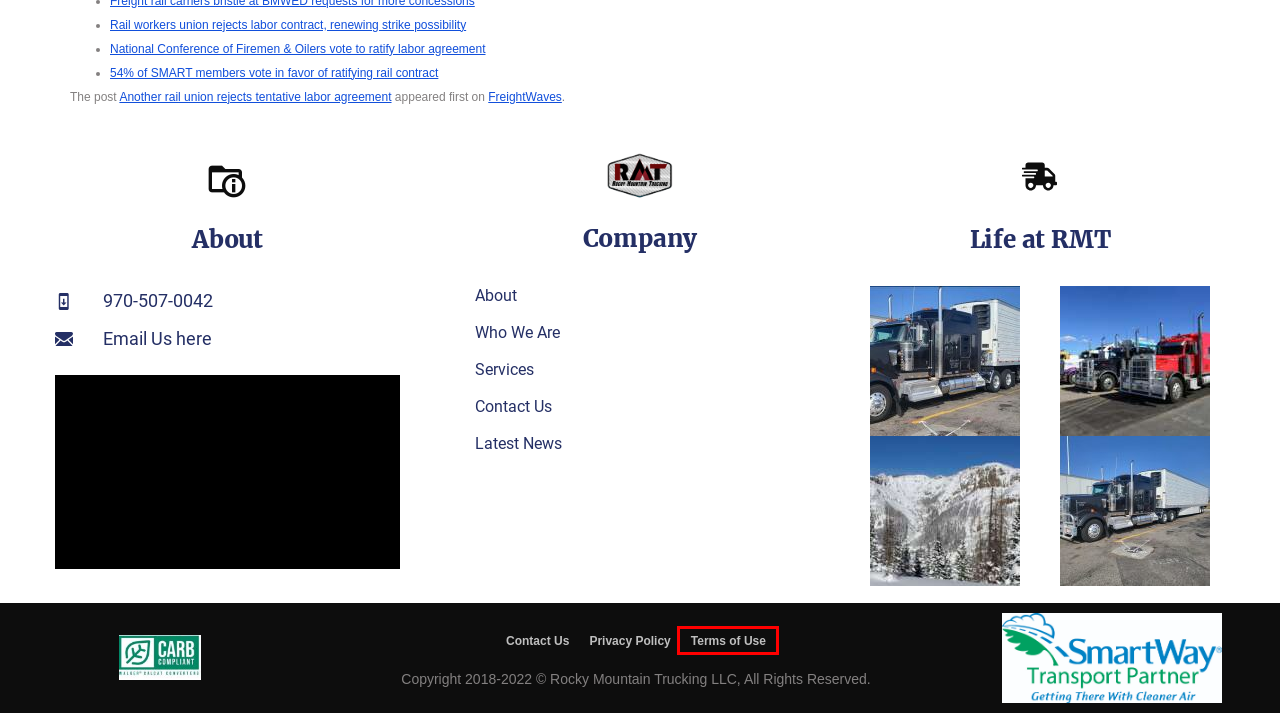You are looking at a screenshot of a webpage with a red bounding box around an element. Determine the best matching webpage description for the new webpage resulting from clicking the element in the red bounding box. Here are the descriptions:
A. About Us – Rocky Mountain Trucking LLC
B. Terms of Use – Rocky Mountain Trucking LLC
C. Rocky Mountain Trucking LLC – We Take A Load Off Your Business
D. Contact Us – Rocky Mountain Trucking LLC
E. Why Choose Us – Rocky Mountain Trucking LLC
F. What We Do – Rocky Mountain Trucking LLC
G. News – Rocky Mountain Trucking LLC
H. Privacy Policy – Rocky Mountain Trucking LLC

B